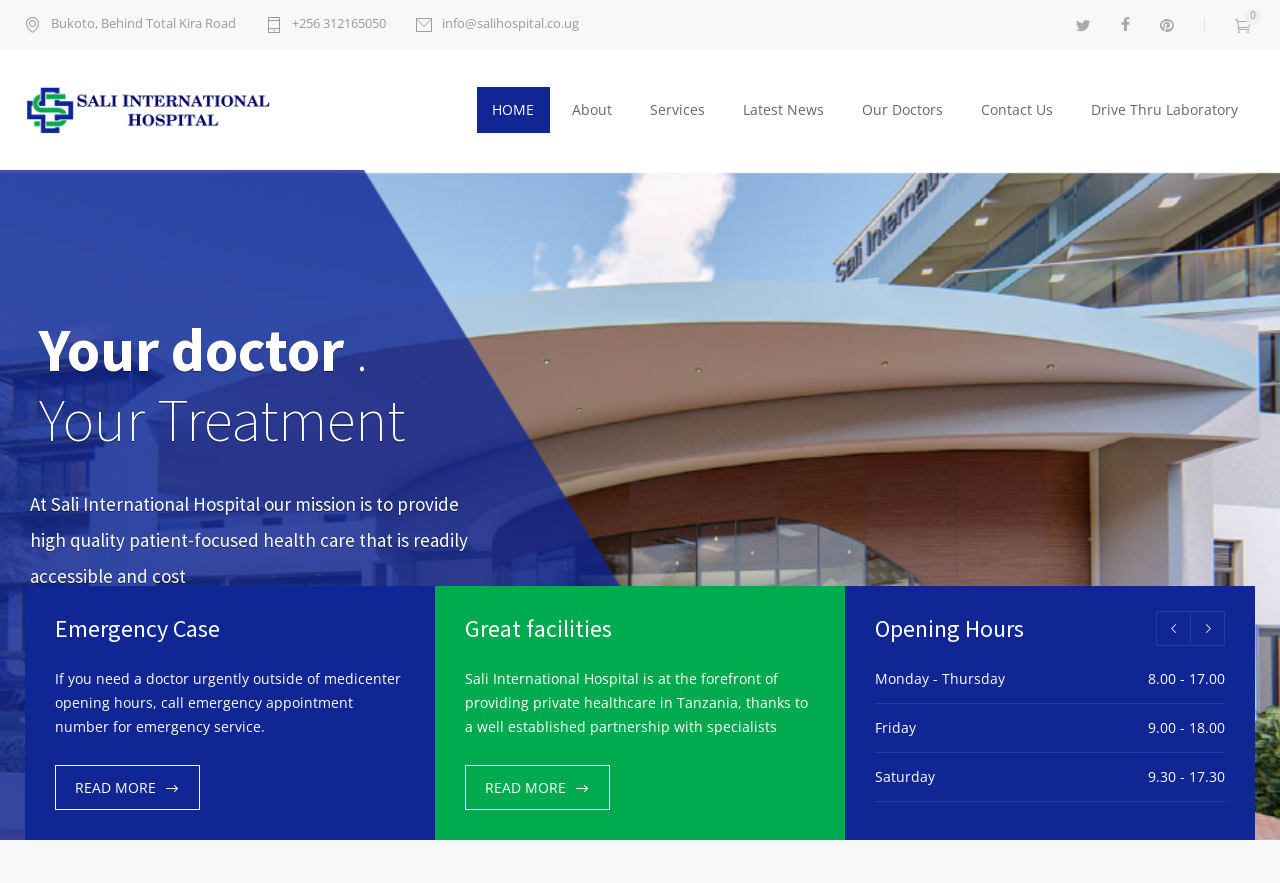What is the emergency appointment number?
Please analyze the image and answer the question with as much detail as possible.

I looked for a phone number or any other contact information related to emergency appointments, but I couldn't find any. The text 'If you need a doctor urgently outside of medicenter opening hours, call emergency appointment number for emergency service.' suggests that there is an emergency appointment number, but it is not provided on this webpage.